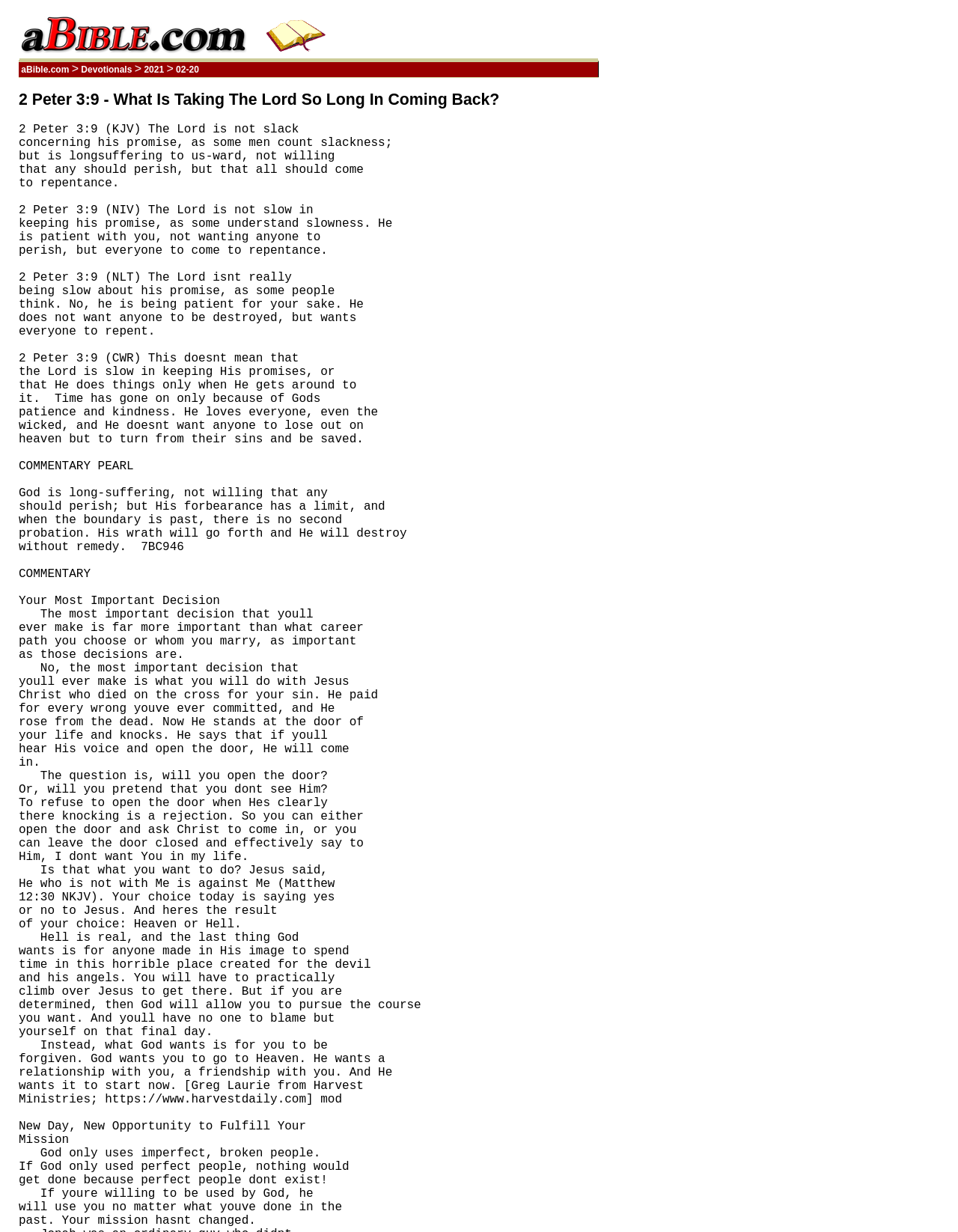How many columns are in the table?
Refer to the image and respond with a one-word or short-phrase answer.

3